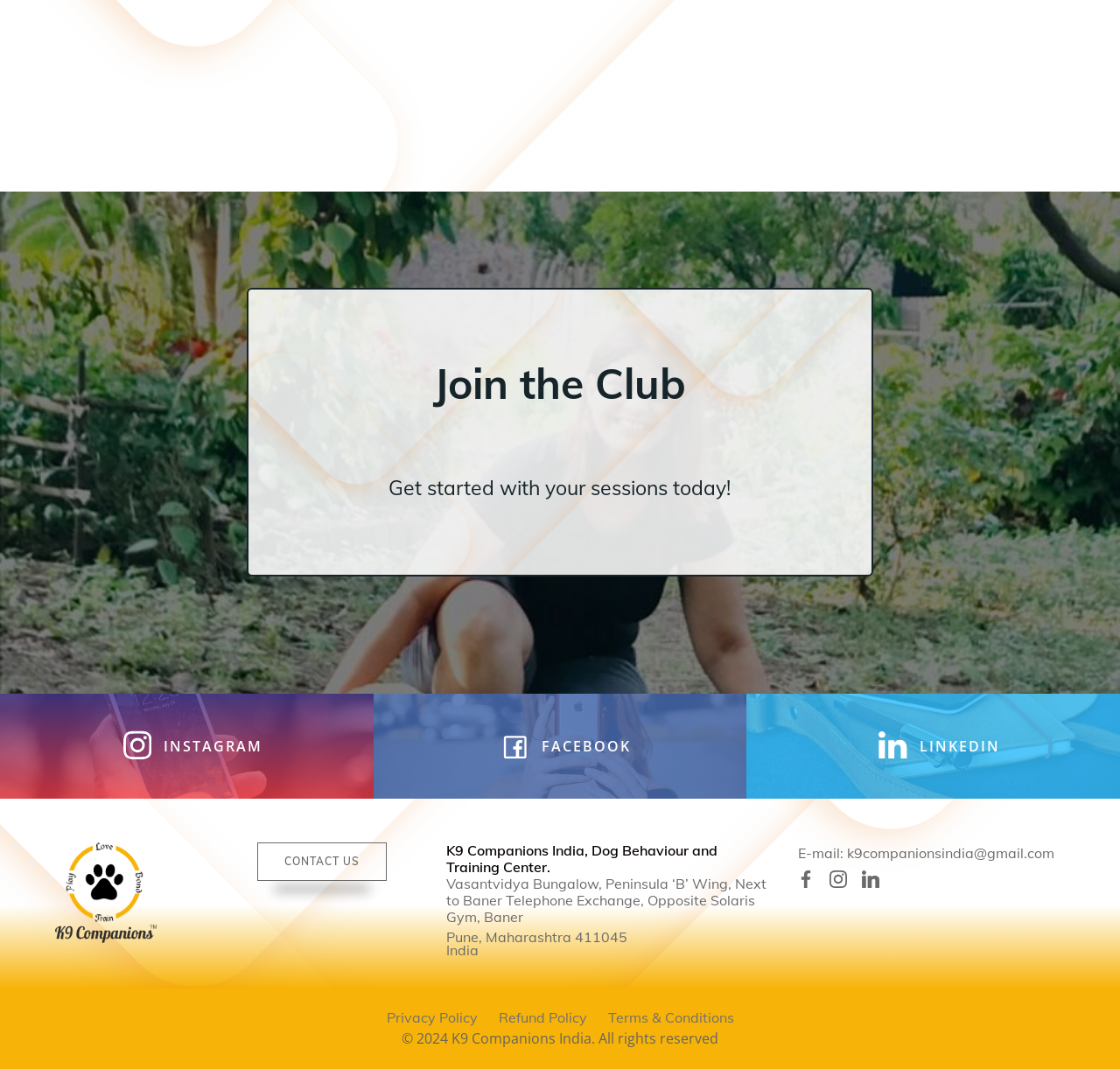Please determine the bounding box of the UI element that matches this description: Instagram. The coordinates should be given as (top-left x, top-left y, bottom-right x, bottom-right y), with all values between 0 and 1.

[0.099, 0.681, 0.234, 0.714]